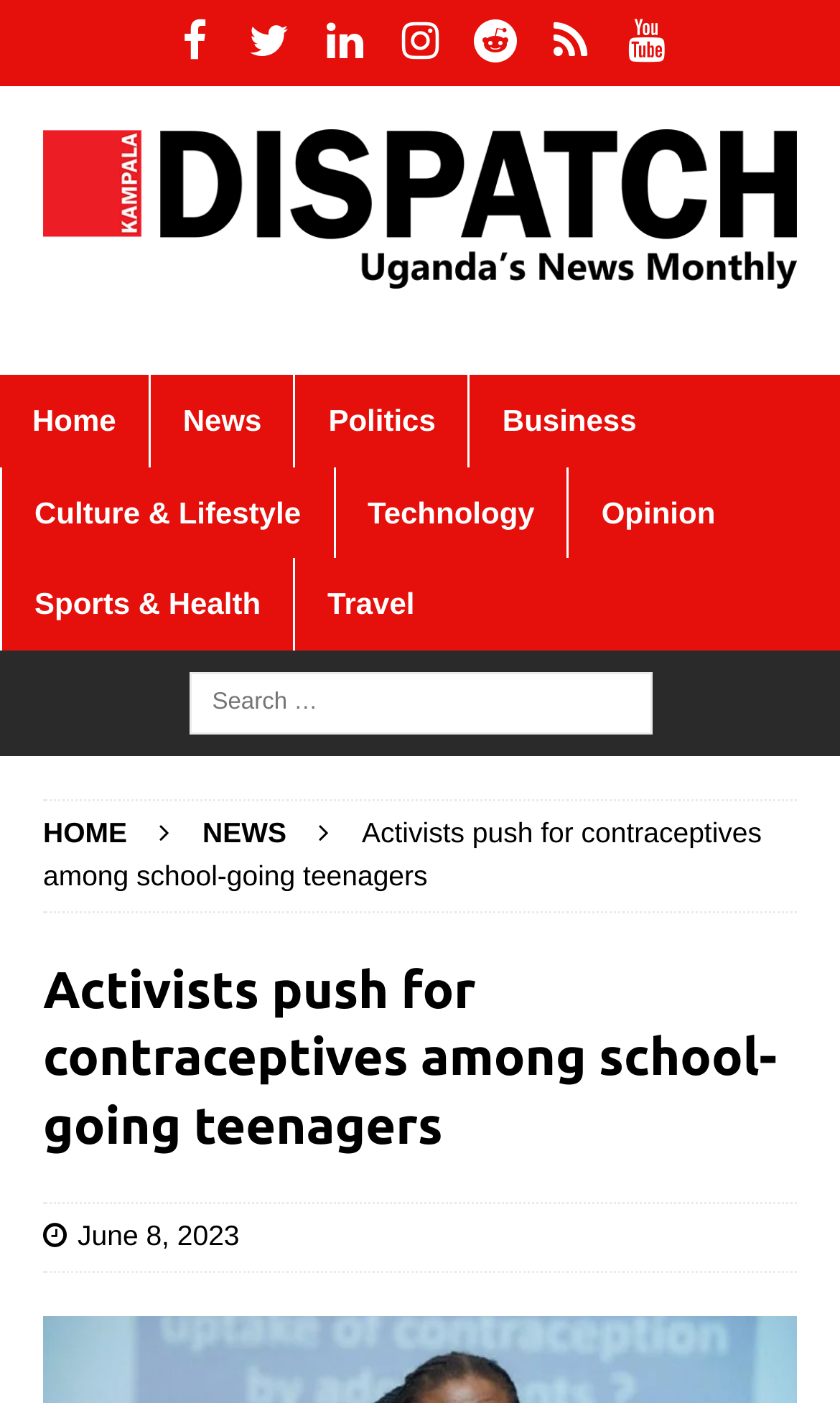Please locate and generate the primary heading on this webpage.

Activists push for contraceptives among school-going teenagers